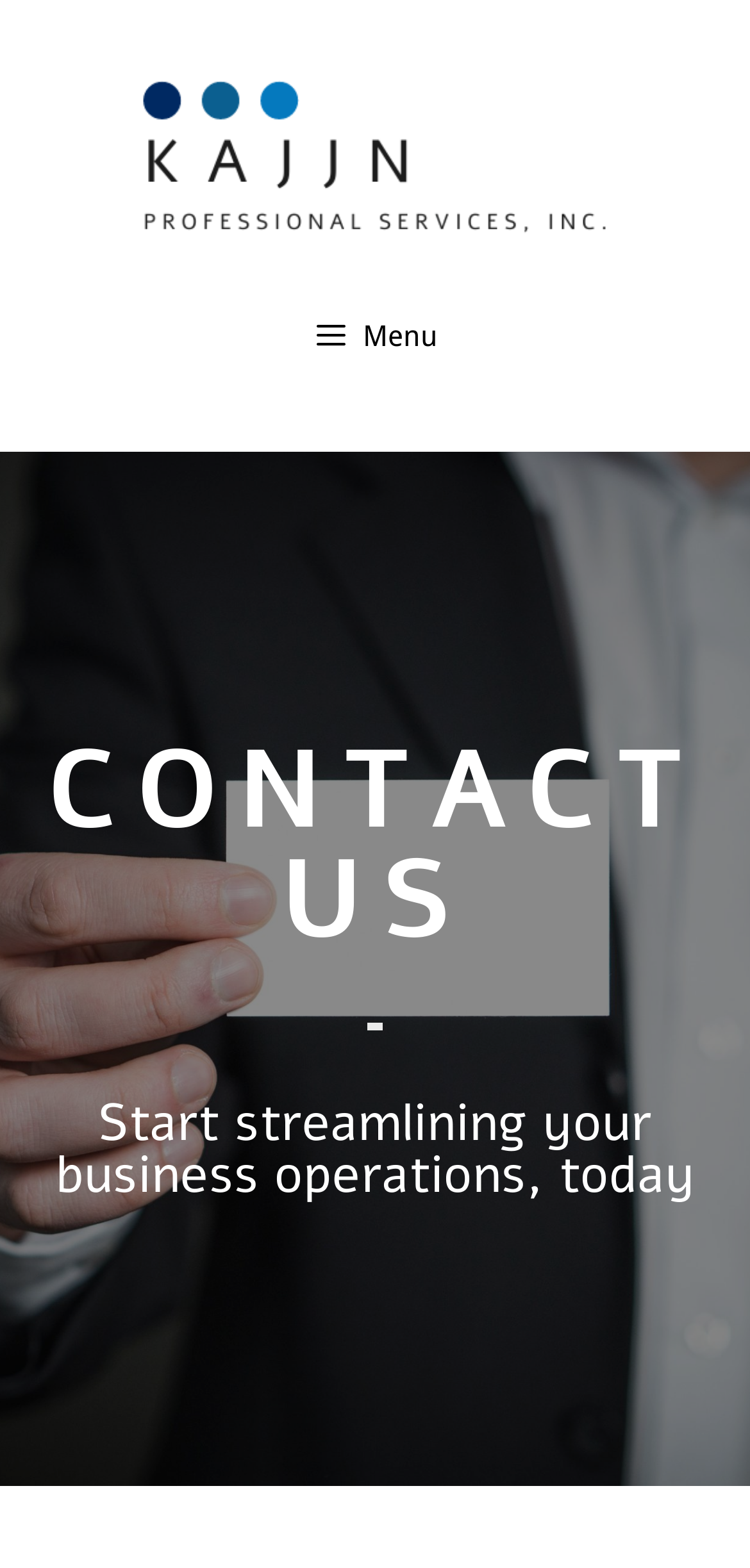Respond with a single word or phrase to the following question: Is the primary menu expanded by default?

No